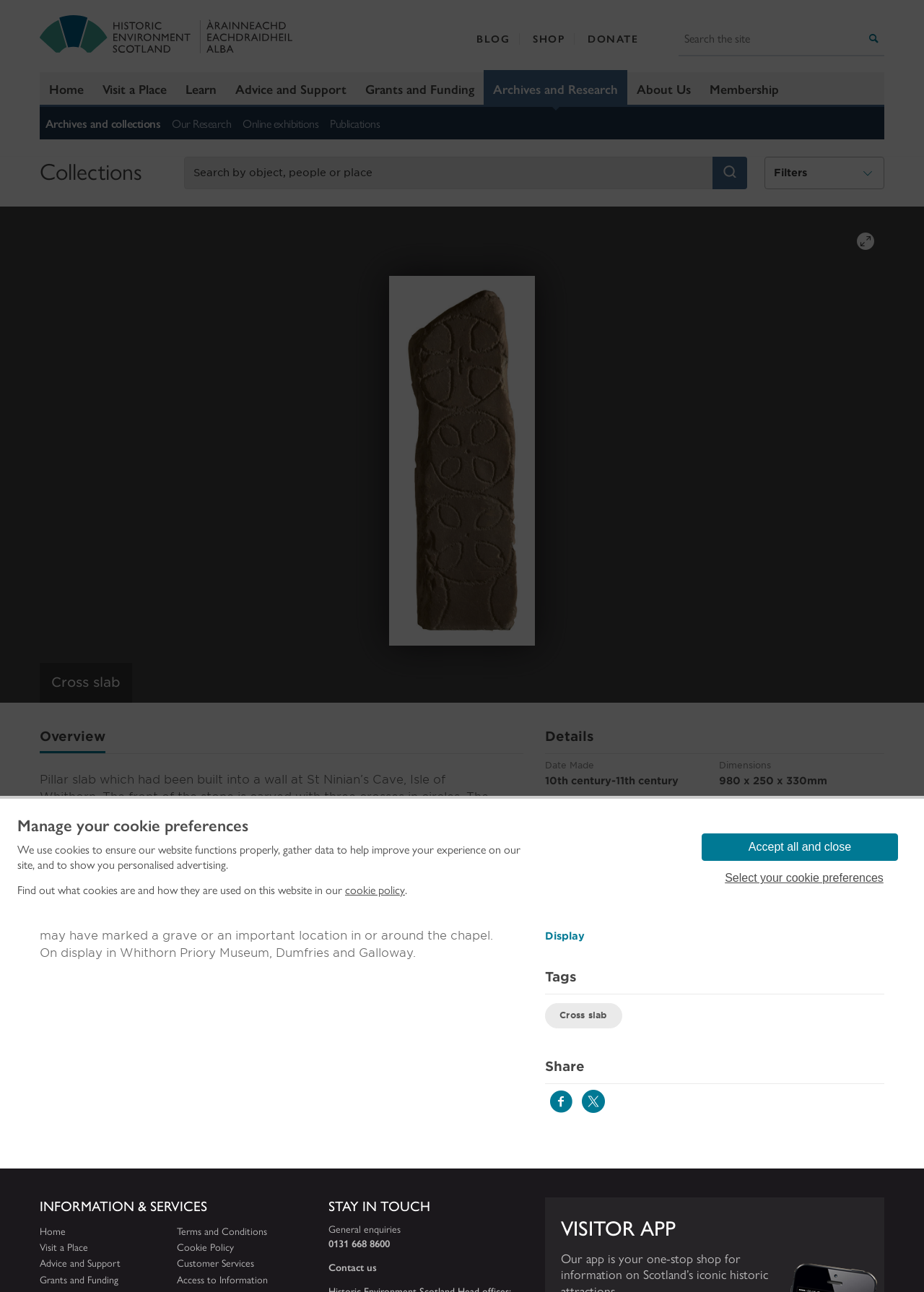Show the bounding box coordinates for the element that needs to be clicked to execute the following instruction: "View in Fullscreen". Provide the coordinates in the form of four float numbers between 0 and 1, i.e., [left, top, right, bottom].

[0.916, 0.173, 0.957, 0.2]